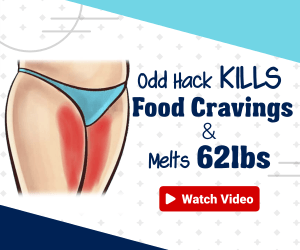Offer a detailed explanation of what is depicted in the image.

The image promotes a weight loss solution featuring a stylized illustration of a person wearing a blue bikini bottom, highlighting the thighs. The text indicates that this "Odd Hack" is effective in suppressing food cravings and has the potential to help users lose up to 62 pounds. A prominent red button invites viewers to "Watch Video," suggesting that more in-depth information or instructions are available through a video presentation. The overall design blends vibrant colors with engaging typography, aiming to attract attention and motivate individuals seeking dietary or fitness solutions.